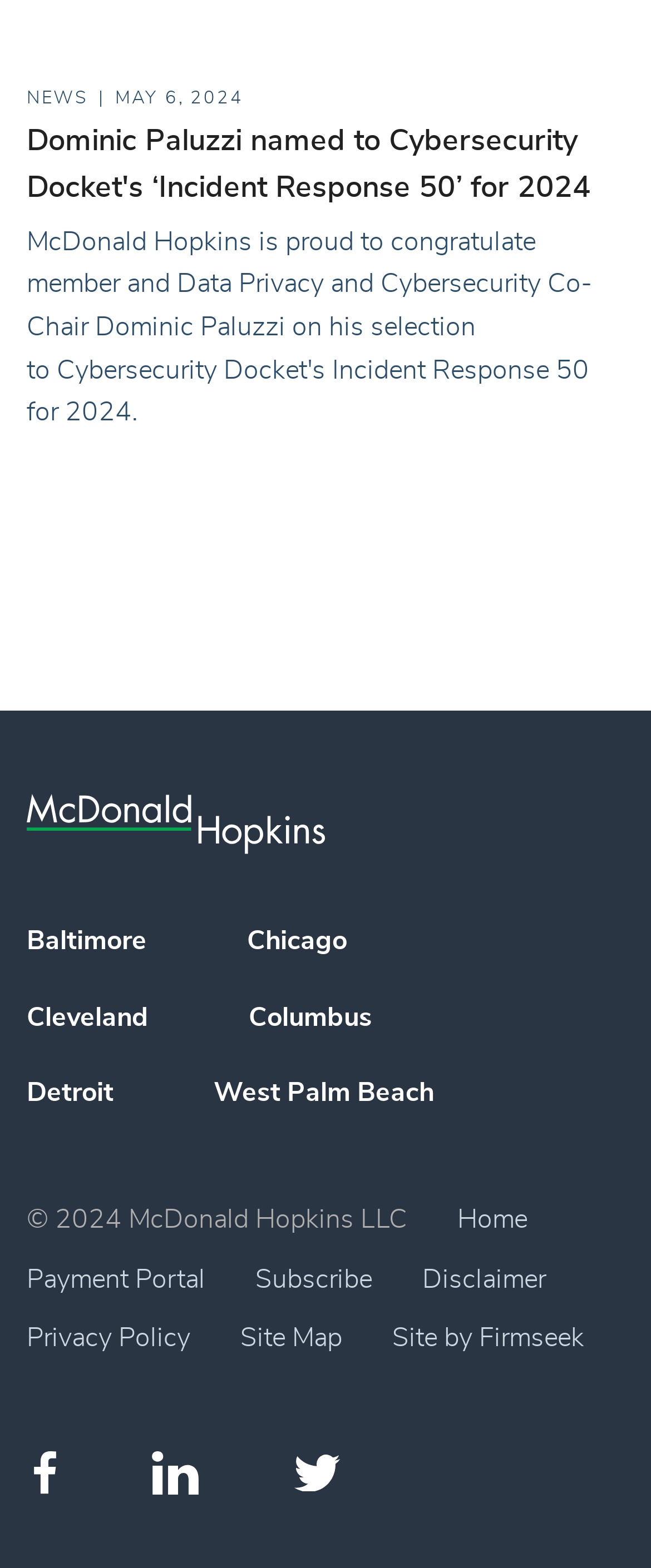Could you specify the bounding box coordinates for the clickable section to complete the following instruction: "Make an appointment"?

None